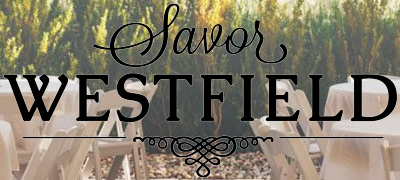Generate a comprehensive caption that describes the image.

The image prominently features the elegant text "Savor WESTFIELD," showcasing a sophisticated design that embodies the essence of a culinary or community event. The word "Savor" is styled in a graceful, cursive font, conveying a sense of warmth and invitation, while "WESTFIELD" is presented in bold, classic lettering, emphasizing the importance of the location. Behind the text, there is a blurred background of a festive outdoor setting with neatly arranged tables and greenery, suggesting a welcoming atmosphere for gatherings such as food festivals, community celebrations, or social events. This captivating design effectively captures the essence of an event focused on food and community in Westfield, creating anticipation for an enjoyable experience.